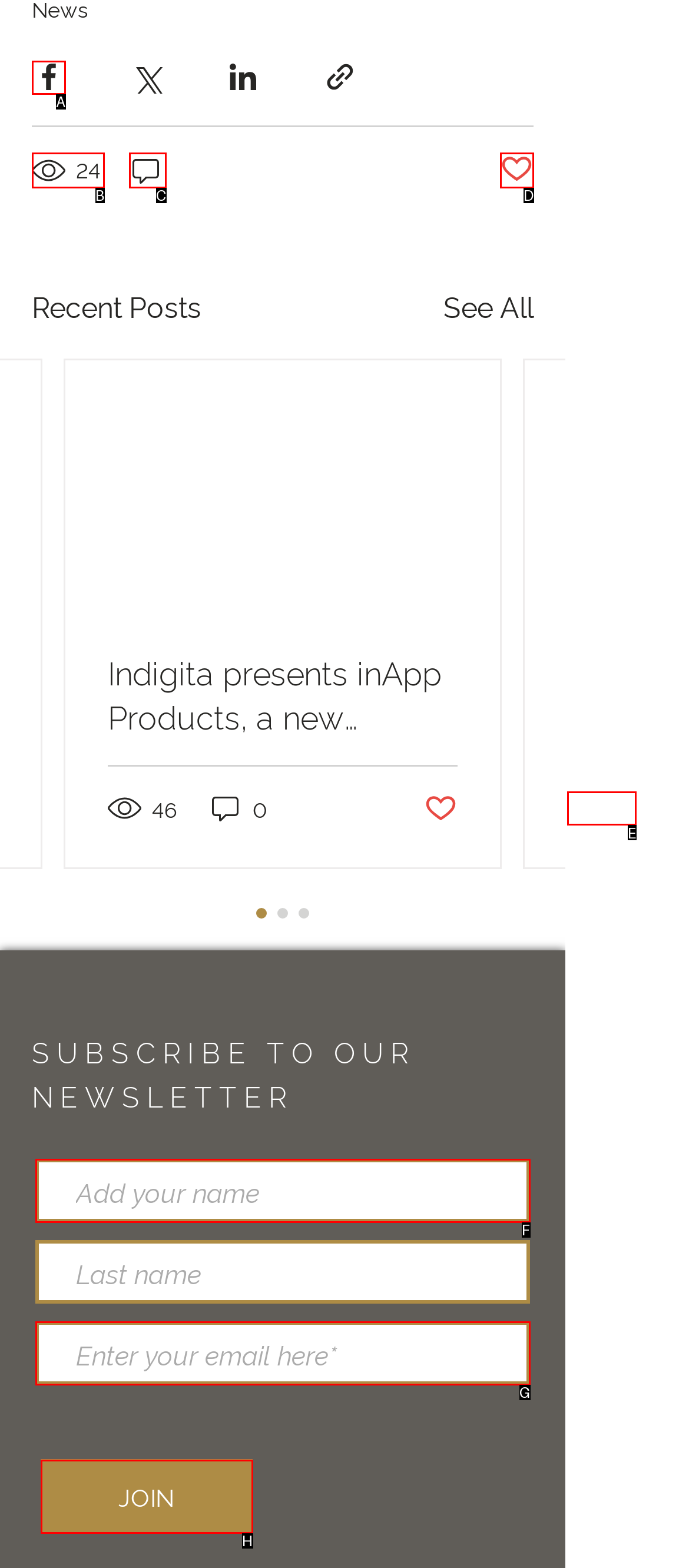Which letter corresponds to the correct option to complete the task: Check the Instagram and Creative Commons link?
Answer with the letter of the chosen UI element.

None